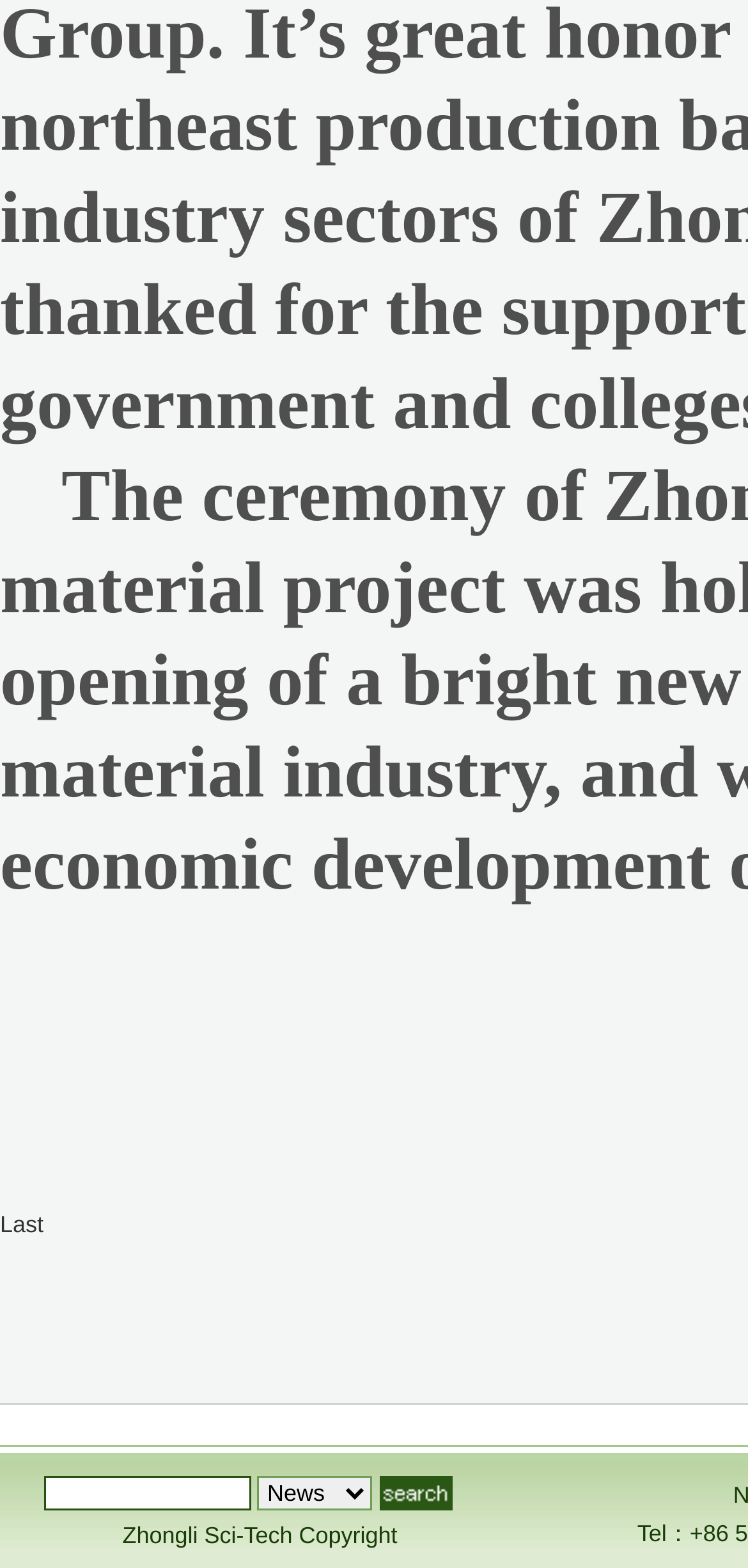Given the element description, predict the bounding box coordinates in the format (top-left x, top-left y, bottom-right x, bottom-right y). Make sure all values are between 0 and 1. Here is the element description: parent_node: News name="keyWord"

[0.059, 0.941, 0.336, 0.963]